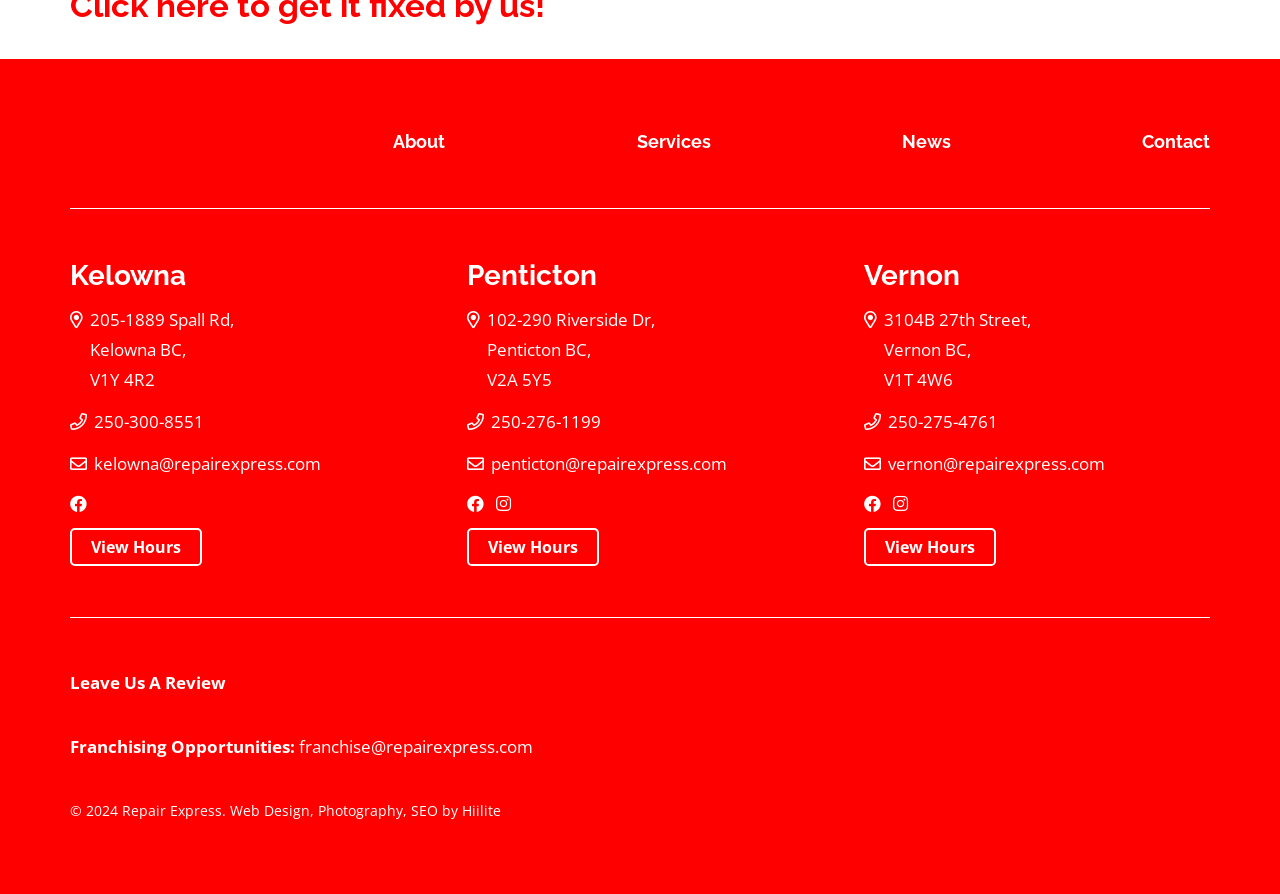What is the copyright year of the webpage?
Look at the image and respond with a single word or a short phrase.

2024